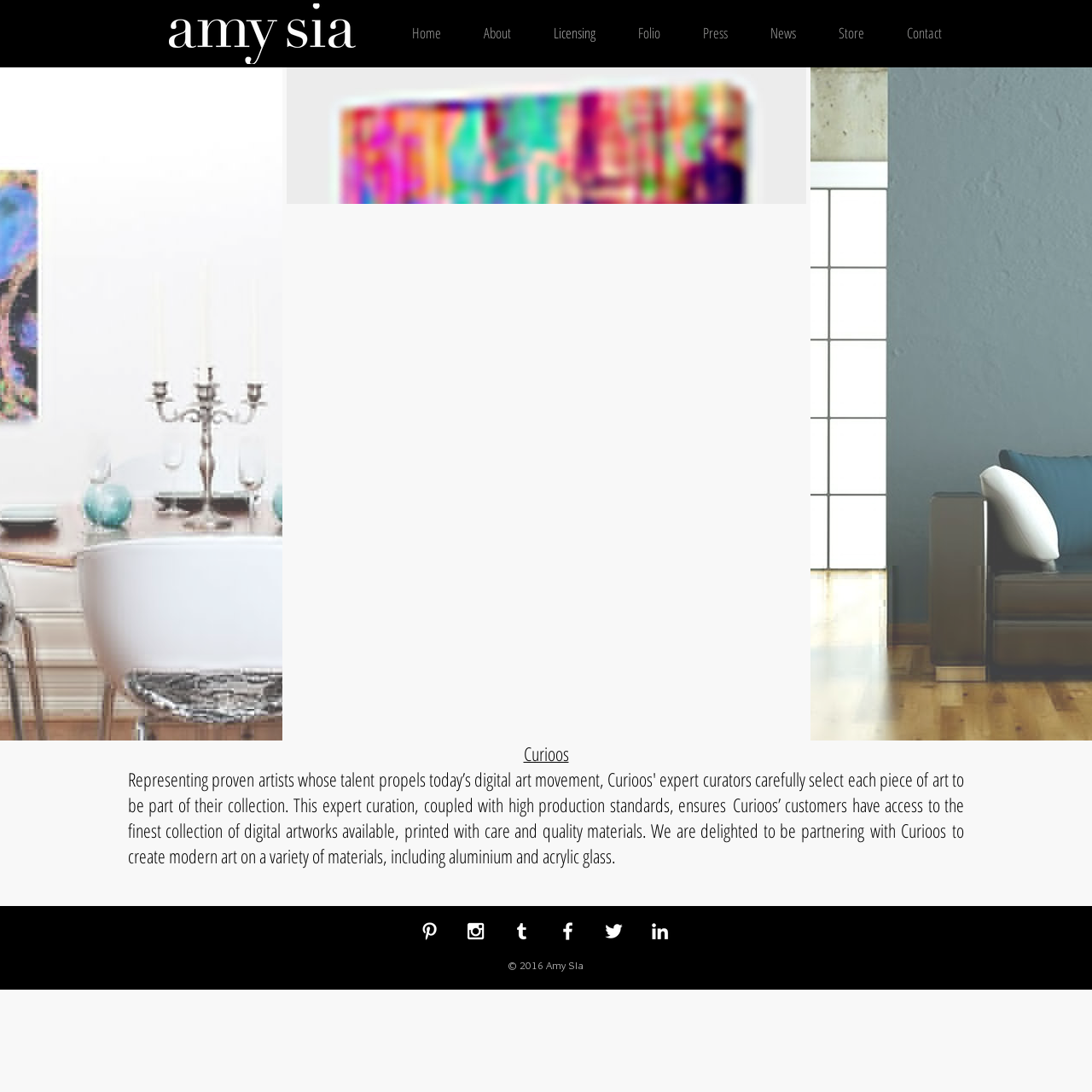Locate the bounding box coordinates of the clickable area needed to fulfill the instruction: "Click on the Home link".

[0.358, 0.02, 0.423, 0.04]